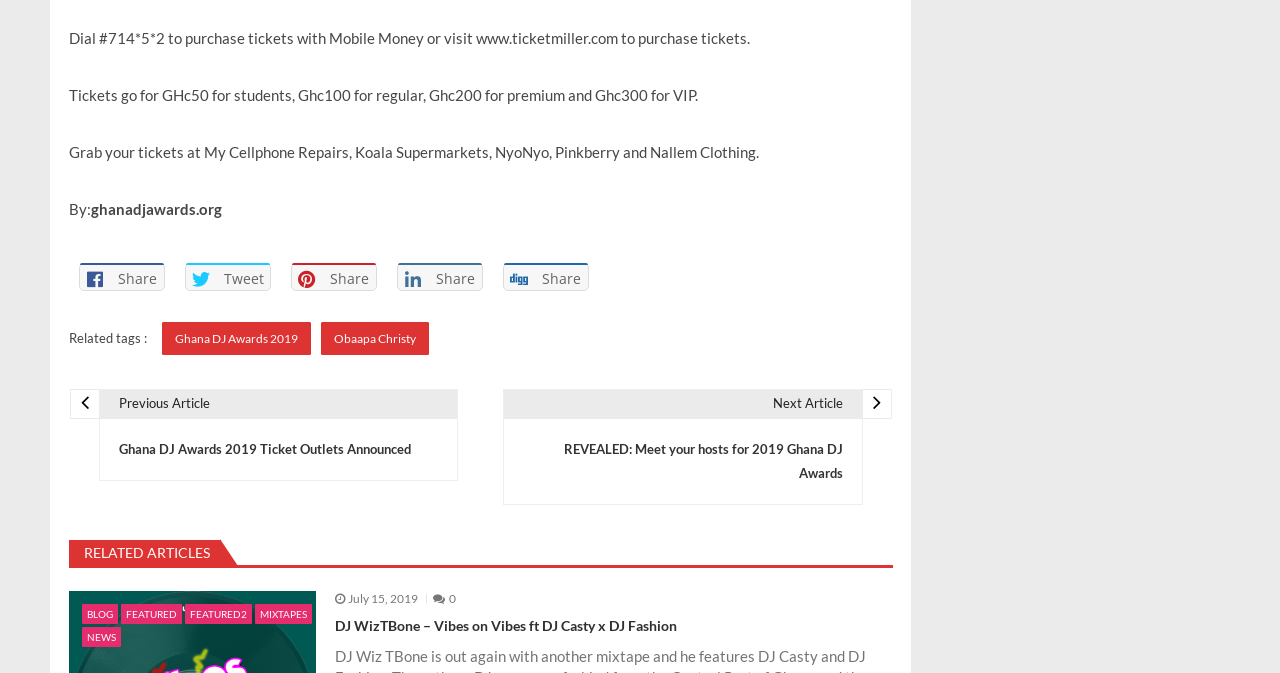Where can tickets be purchased?
Respond to the question with a single word or phrase according to the image.

My Cellphone Repairs, Koala Supermarkets, NyoNyo, Pinkberry and Nallem Clothing